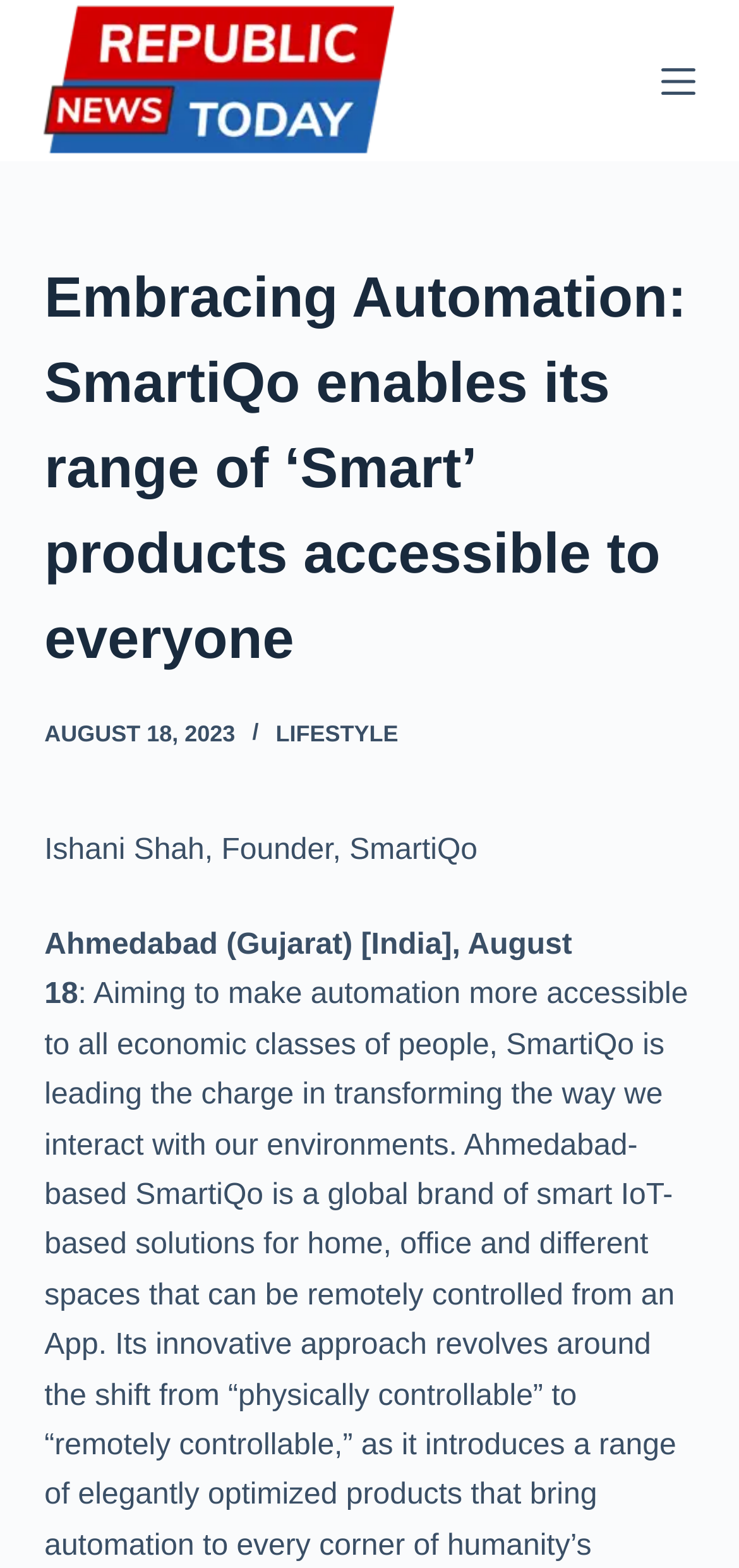What is the name of the news organization?
Answer with a single word or phrase, using the screenshot for reference.

Republic News Today